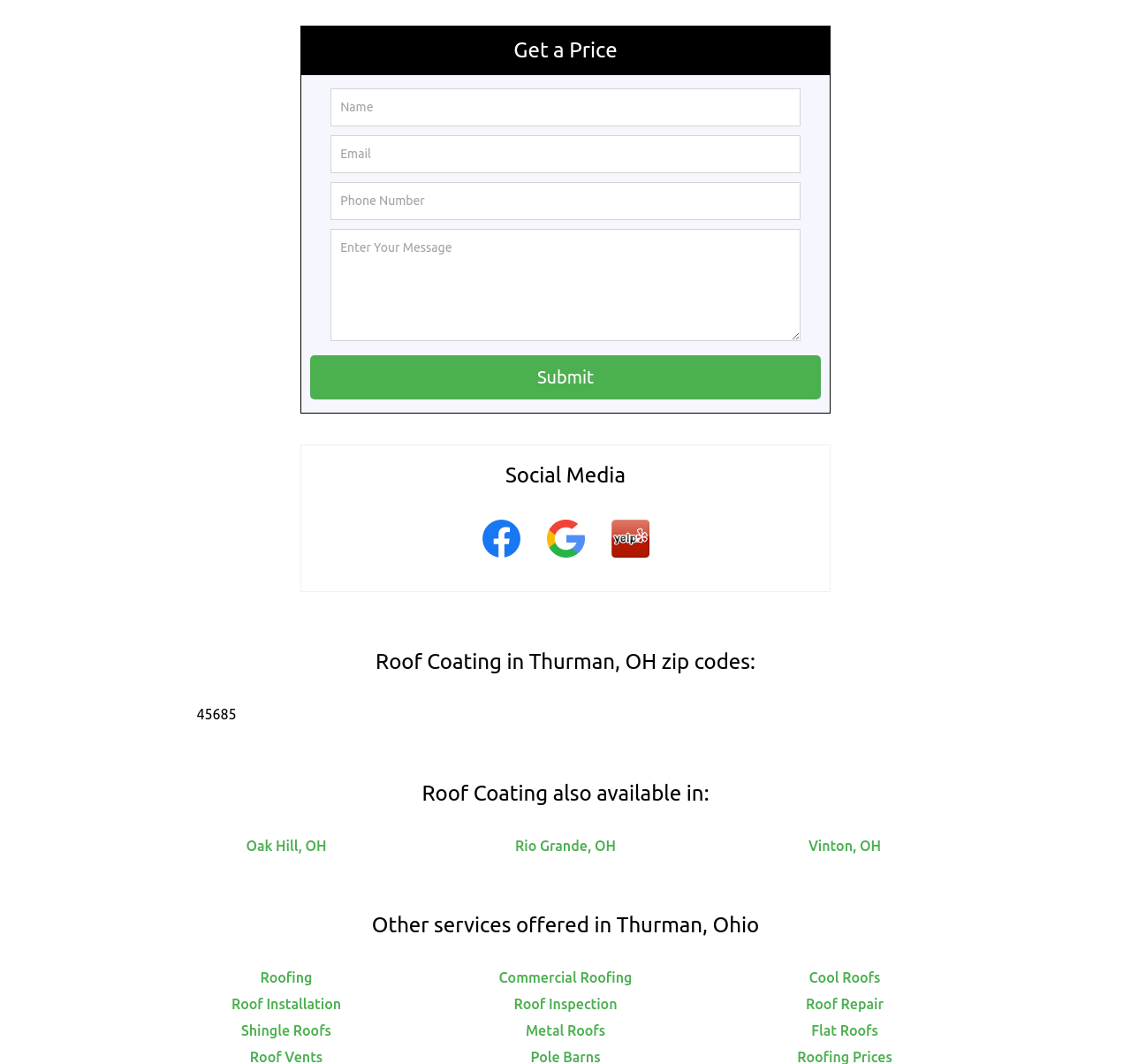Determine the bounding box coordinates for the element that should be clicked to follow this instruction: "Click the Submit button". The coordinates should be given as four float numbers between 0 and 1, in the format [left, top, right, bottom].

[0.274, 0.334, 0.726, 0.375]